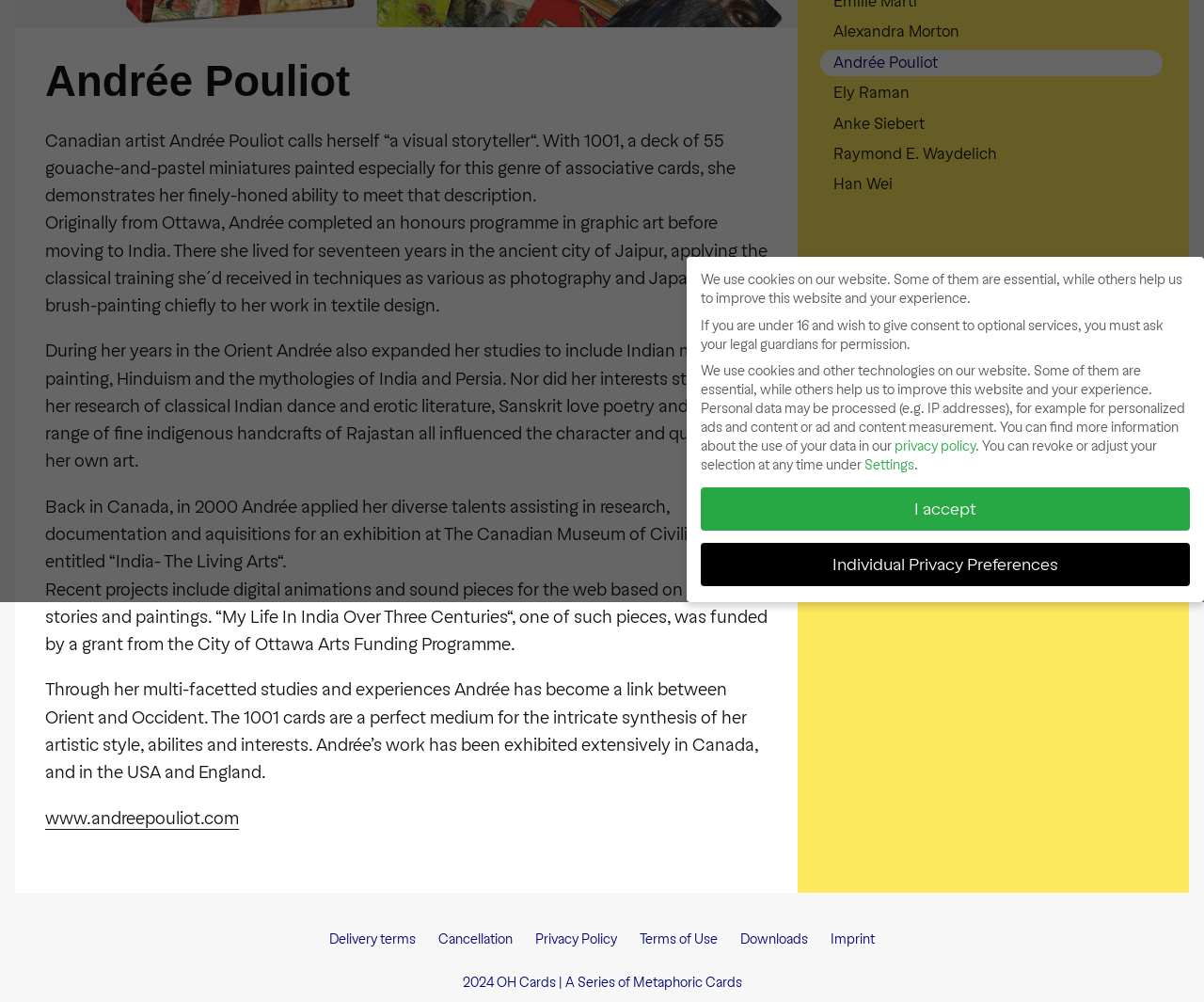Given the webpage screenshot and the description, determine the bounding box coordinates (top-left x, top-left y, bottom-right x, bottom-right y) that define the location of the UI element matching this description: privacy policy

[0.743, 0.438, 0.81, 0.454]